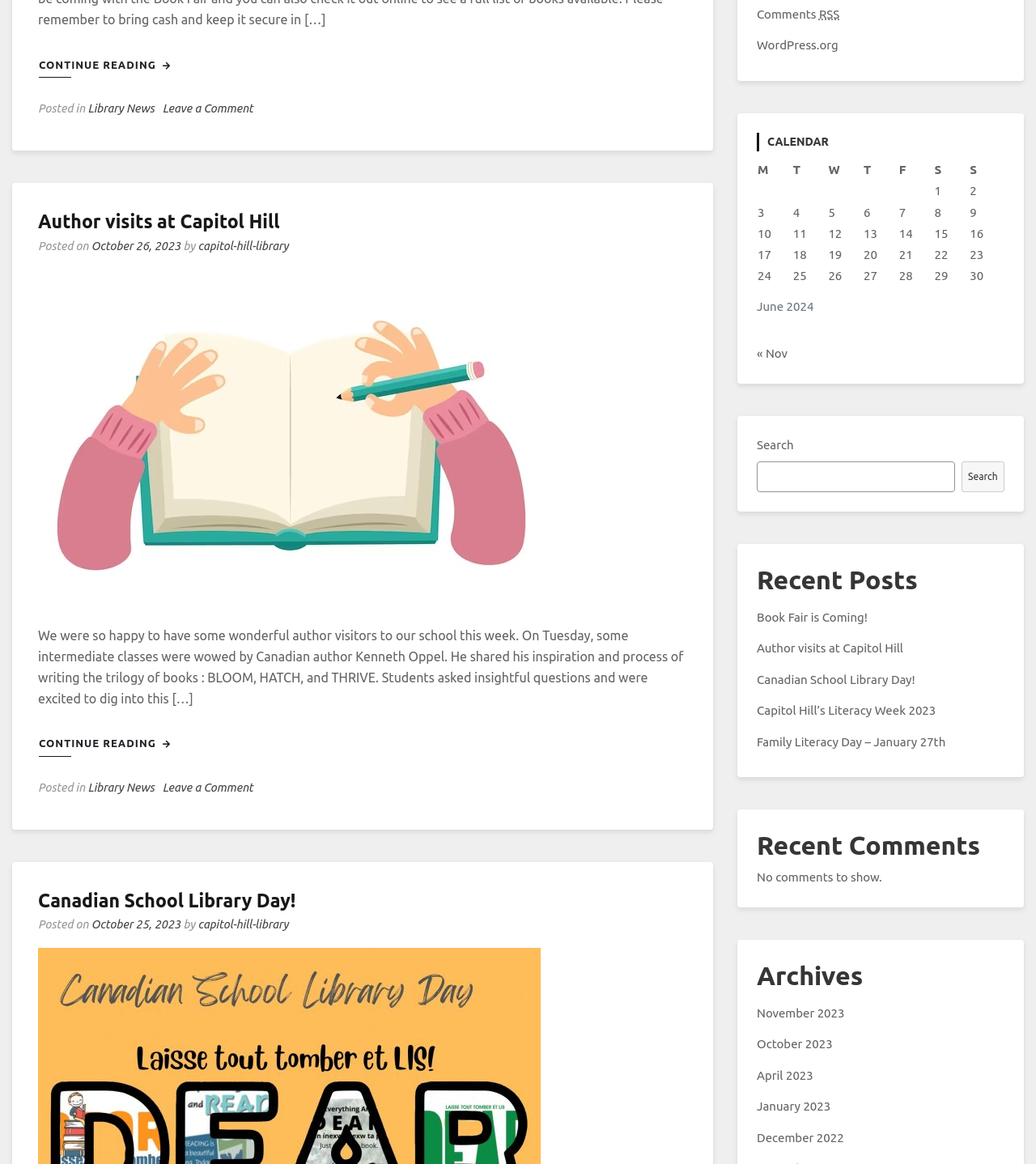What is the theme of the 'Canadian School Library Day!' article?
Utilize the information in the image to give a detailed answer to the question.

The theme of the 'Canadian School Library Day!' article can be inferred from the category 'Library News' which is mentioned in the footer element with the bounding box coordinates [0.037, 0.671, 0.663, 0.685].